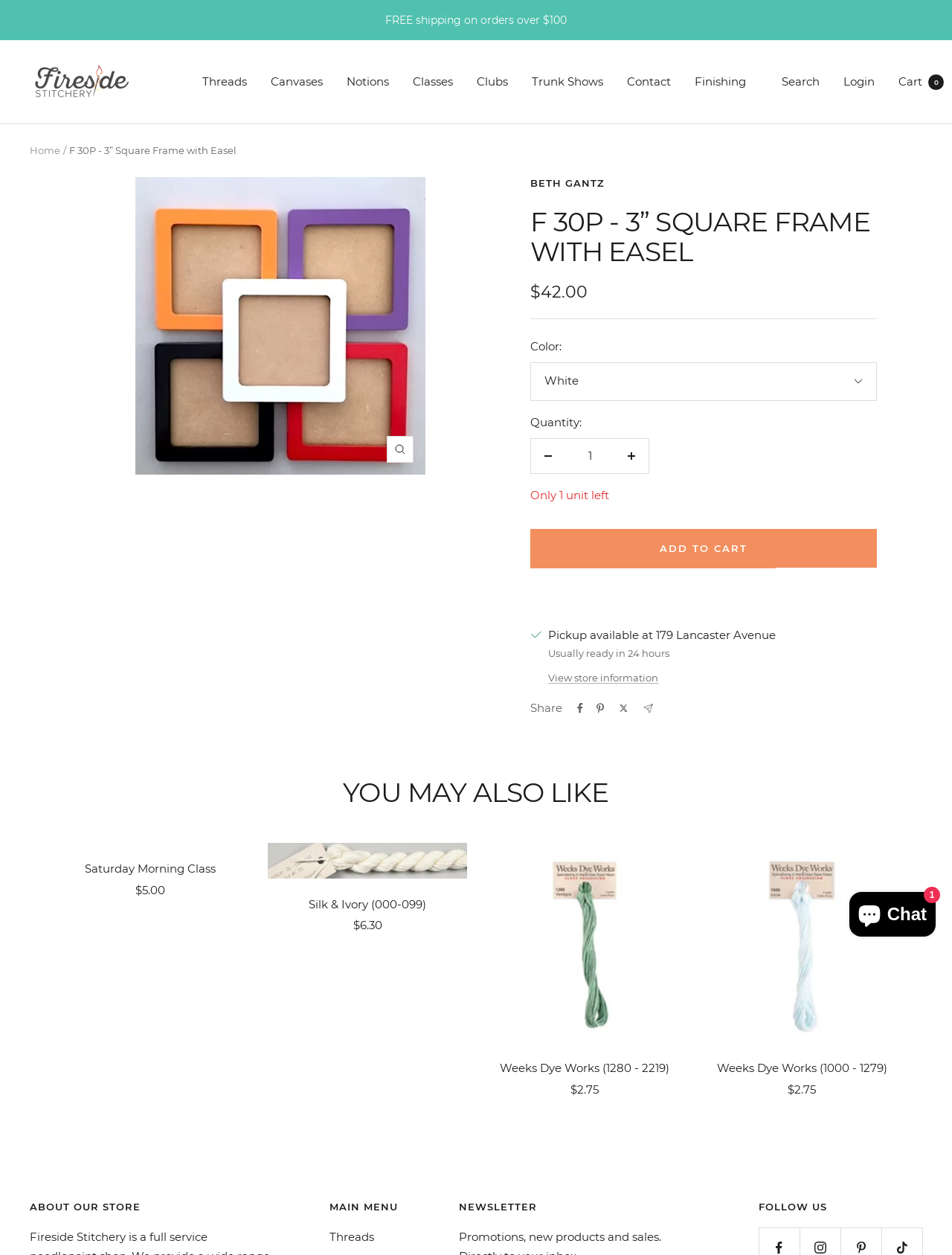Specify the bounding box coordinates of the region I need to click to perform the following instruction: "View the 'Recent Posts'". The coordinates must be four float numbers in the range of 0 to 1, i.e., [left, top, right, bottom].

None